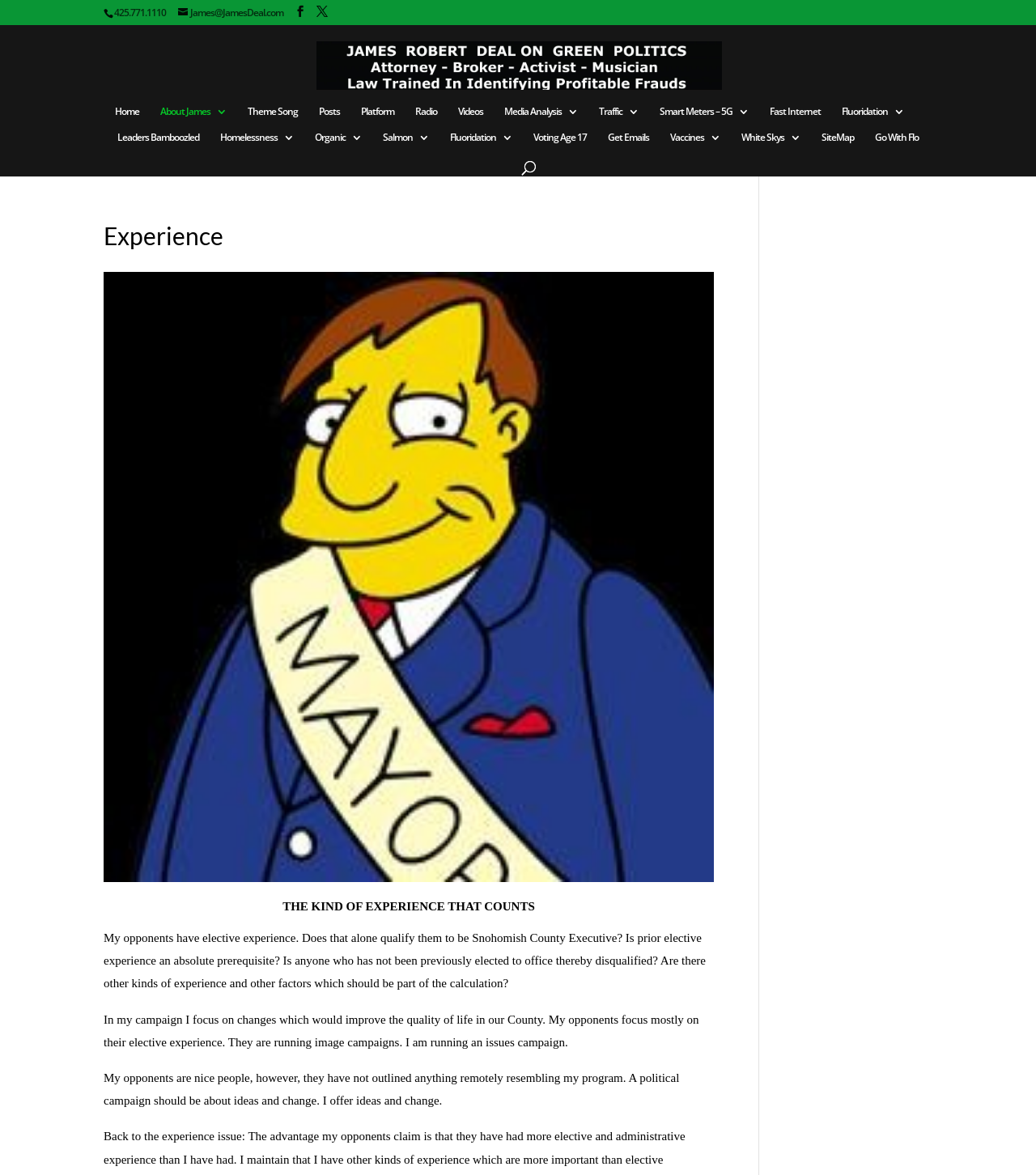Pinpoint the bounding box coordinates of the area that must be clicked to complete this instruction: "Read about James' platform".

[0.348, 0.09, 0.38, 0.112]